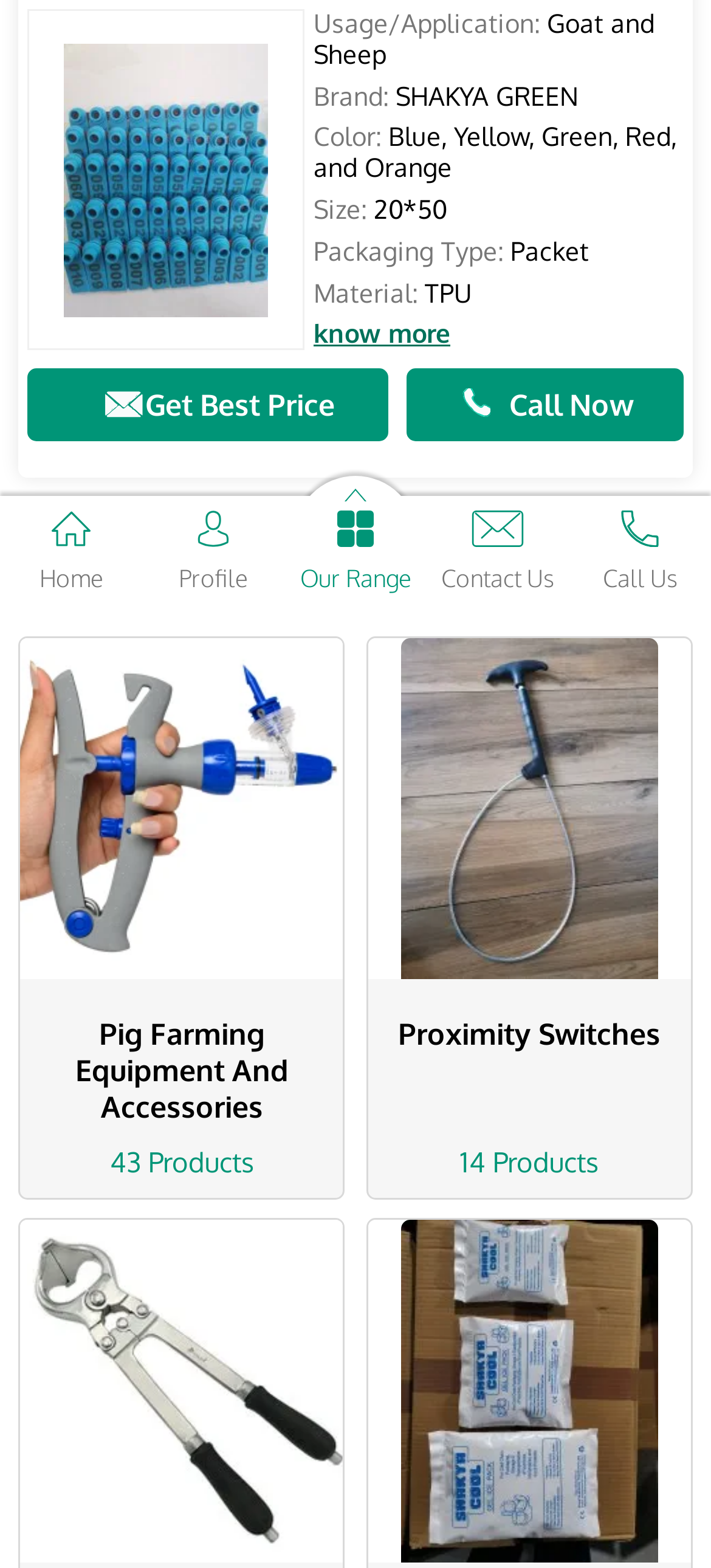Identify the bounding box coordinates for the UI element described as follows: "Call Now". Ensure the coordinates are four float numbers between 0 and 1, formatted as [left, top, right, bottom].

[0.573, 0.235, 0.962, 0.282]